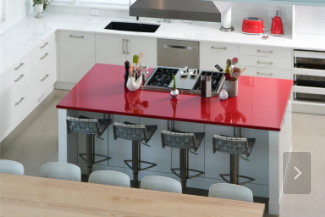What material are the appliances made of?
Please ensure your answer to the question is detailed and covers all necessary aspects.

The caption describes the appliances as 'stainless steel appliances', which suggests that they are made of a durable and corrosion-resistant metal material.